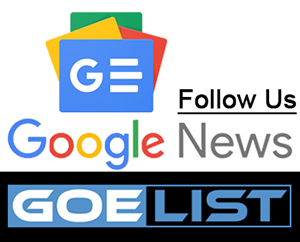Reply to the question with a single word or phrase:
What is the text showcased at the bottom of the graphic?

GOE LIST